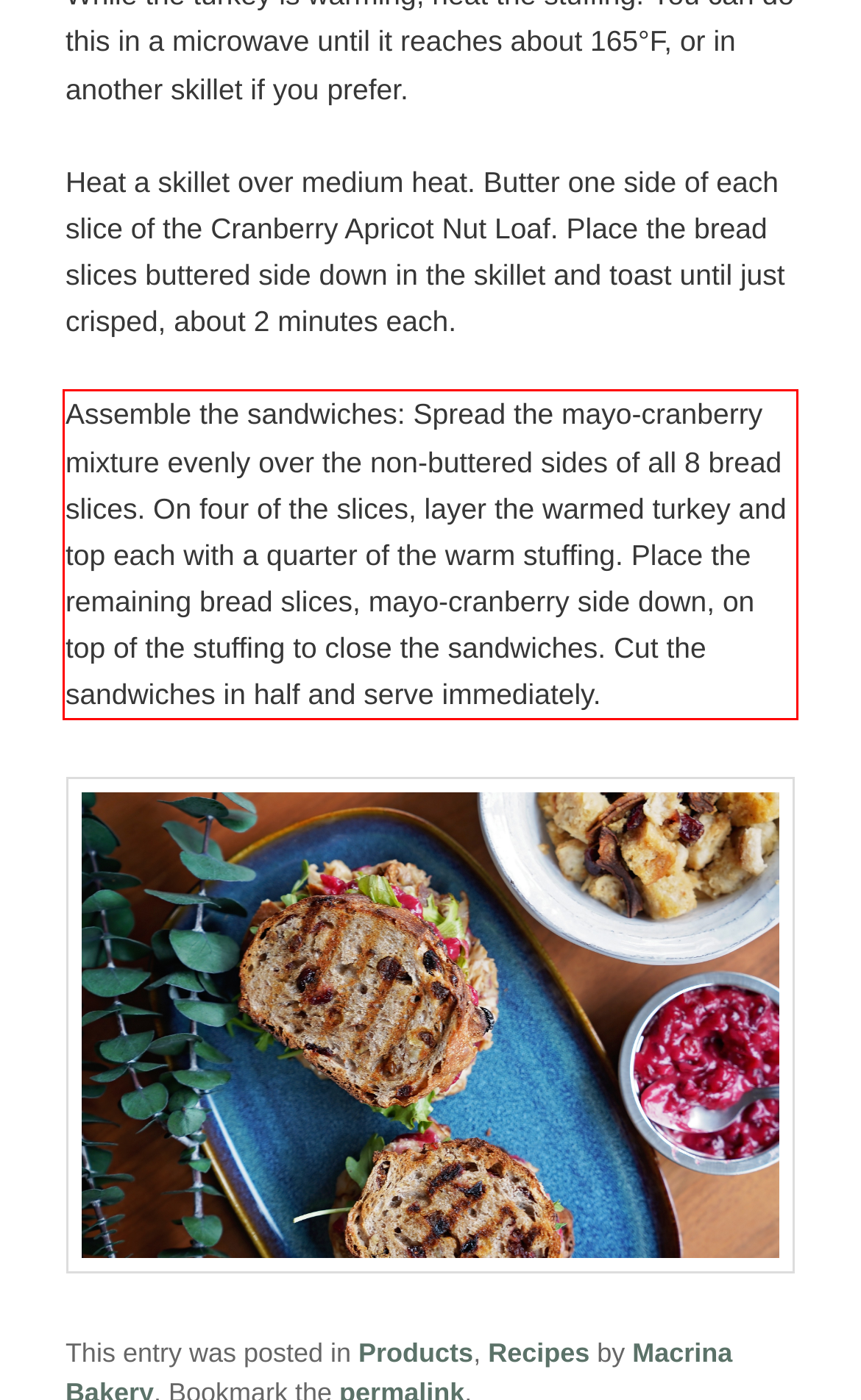You are presented with a screenshot containing a red rectangle. Extract the text found inside this red bounding box.

Assemble the sandwiches: Spread the mayo-cranberry mixture evenly over the non-buttered sides of all 8 bread slices. On four of the slices, layer the warmed turkey and top each with a quarter of the warm stuffing. Place the remaining bread slices, mayo-cranberry side down, on top of the stuffing to close the sandwiches. Cut the sandwiches in half and serve immediately.